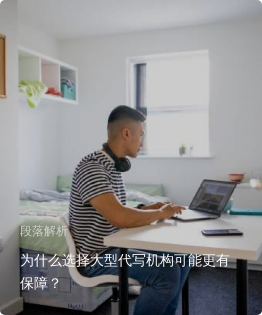What is behind the man?
Please answer the question as detailed as possible.

Behind the man, there is a neatly made bed, which adds to the room's inviting feel, and shelves with decorative items, which contribute to the cozy atmosphere of the living space.